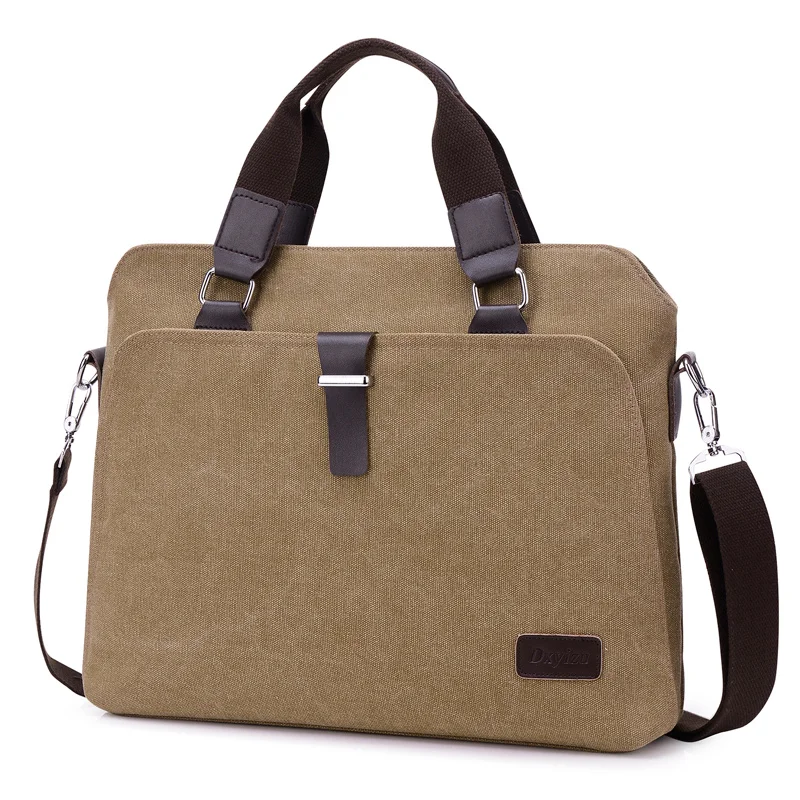What is the brand of the laptop bag?
Using the image as a reference, answer with just one word or a short phrase.

Drylin